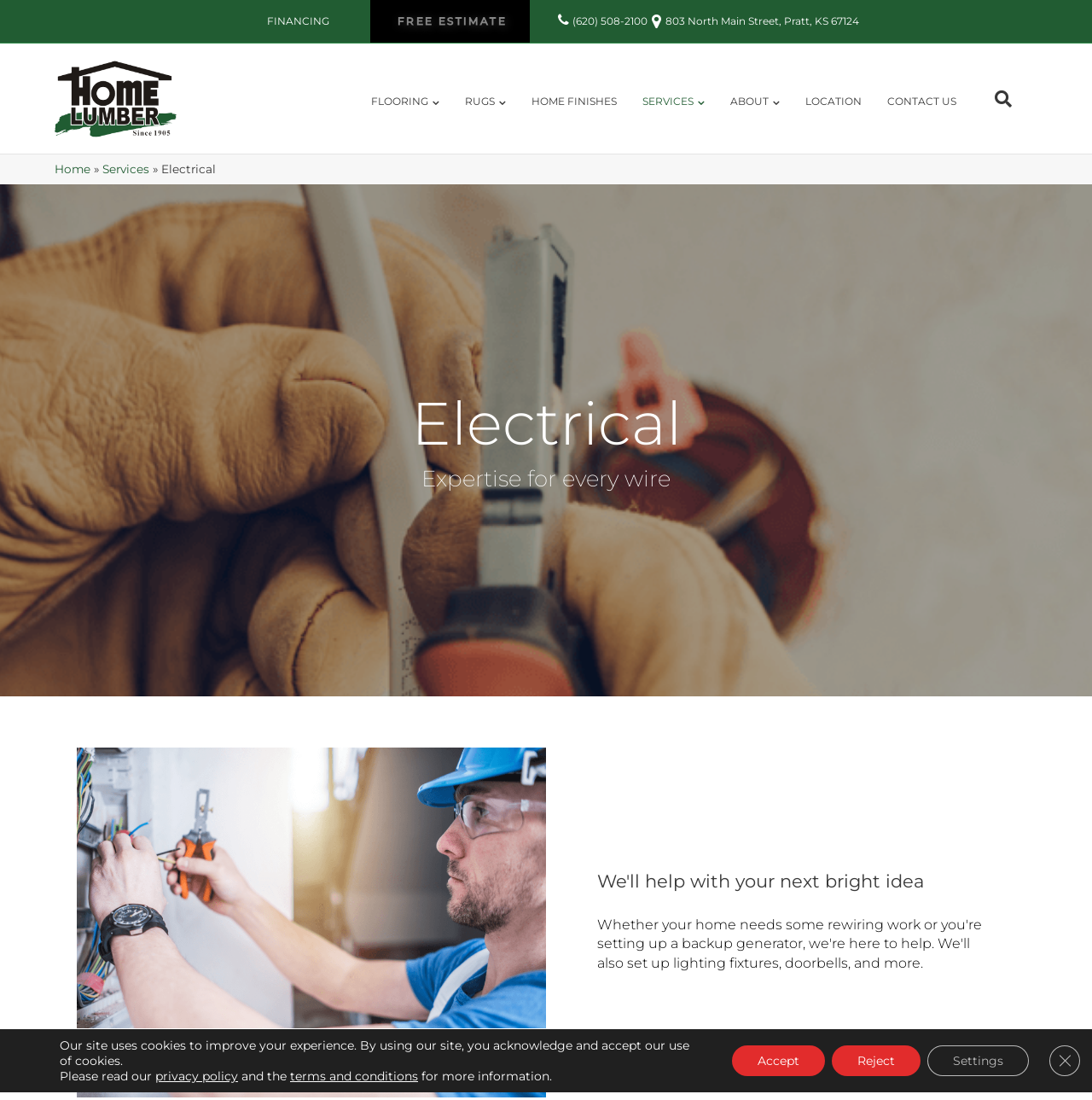Pinpoint the bounding box coordinates of the element that must be clicked to accomplish the following instruction: "Call (620) 508-2100". The coordinates should be in the format of four float numbers between 0 and 1, i.e., [left, top, right, bottom].

[0.511, 0.013, 0.593, 0.025]